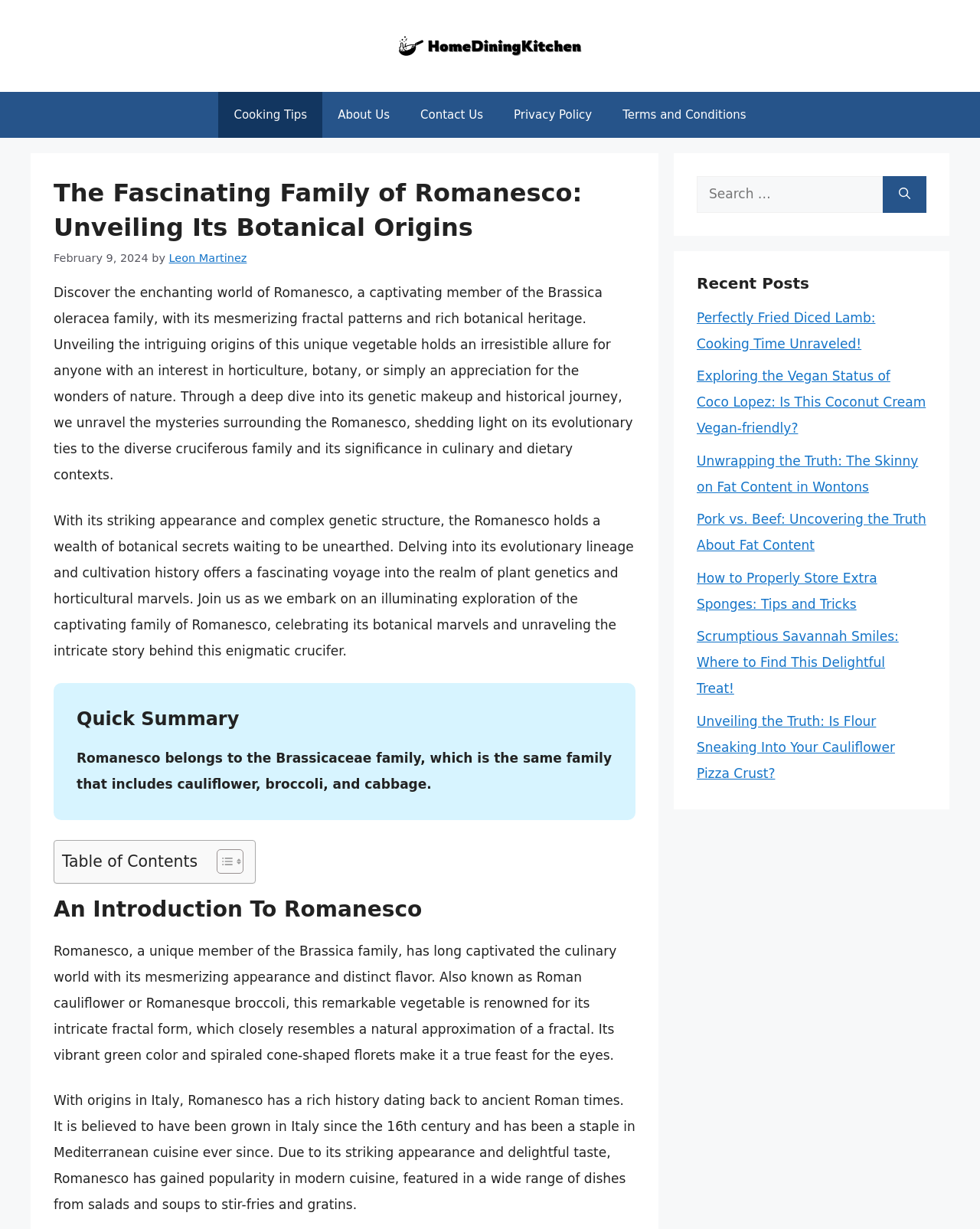Provide an in-depth caption for the contents of the webpage.

This webpage is about the fascinating world of Romanesco, a unique member of the Brassica oleracea family. At the top, there is a banner with a link to the site's home page, accompanied by an image. Below the banner, a navigation menu with five links is situated, including "Cooking Tips", "About Us", "Contact Us", "Privacy Policy", and "Terms and Conditions".

The main content area is divided into several sections. The first section features a heading that reads "The Fascinating Family of Romanesco: Unveiling Its Botanical Origins" and is accompanied by a time stamp and the author's name, Leon Martinez. Below this, there is a descriptive paragraph that introduces Romanesco, highlighting its captivating fractal patterns and rich botanical heritage.

The next section consists of two paragraphs that delve deeper into the world of Romanesco, discussing its genetic makeup, historical journey, and significance in culinary and dietary contexts. Following this, there is a "Quick Summary" section that provides a brief overview of Romanesco, stating that it belongs to the Brassicaceae family, which includes cauliflower, broccoli, and cabbage.

A table of contents is situated below, with a toggle button to expand or collapse the content. The main article is then divided into sections, starting with "An Introduction To Romanesco", which describes the vegetable's unique appearance, flavor, and history. The article continues with more sections, discussing Romanesco's origins, culinary uses, and other related topics.

On the right side of the page, there are two complementary sections. The first section features a search box with a "Search" button, allowing users to search for specific content. The second section is titled "Recent Posts" and lists six links to other articles on the site, including topics such as cooking, veganism, and food-related discussions.